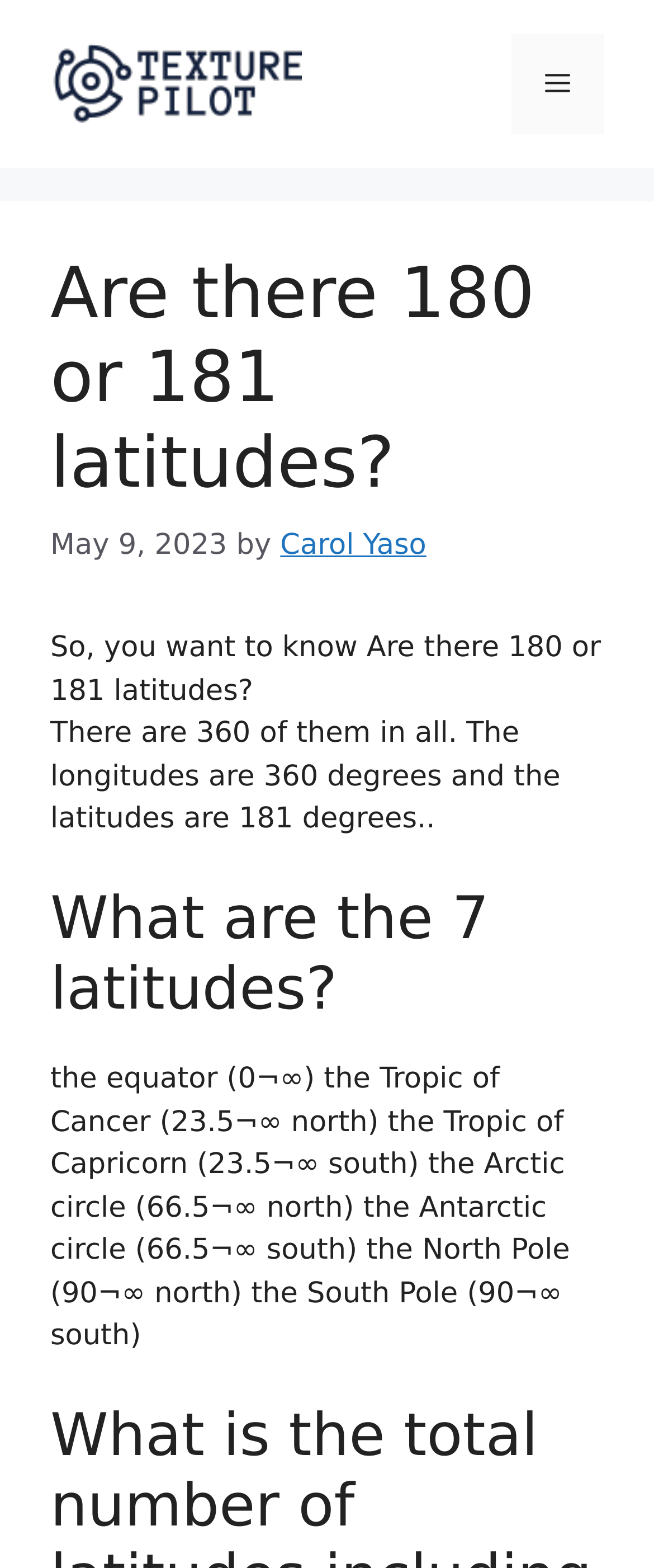How many latitudes are there?
Refer to the image and provide a thorough answer to the question.

The answer can be found in the second paragraph of the webpage, which states 'There are 360 of them in all. The longitudes are 360 degrees and the latitudes are 181 degrees..'